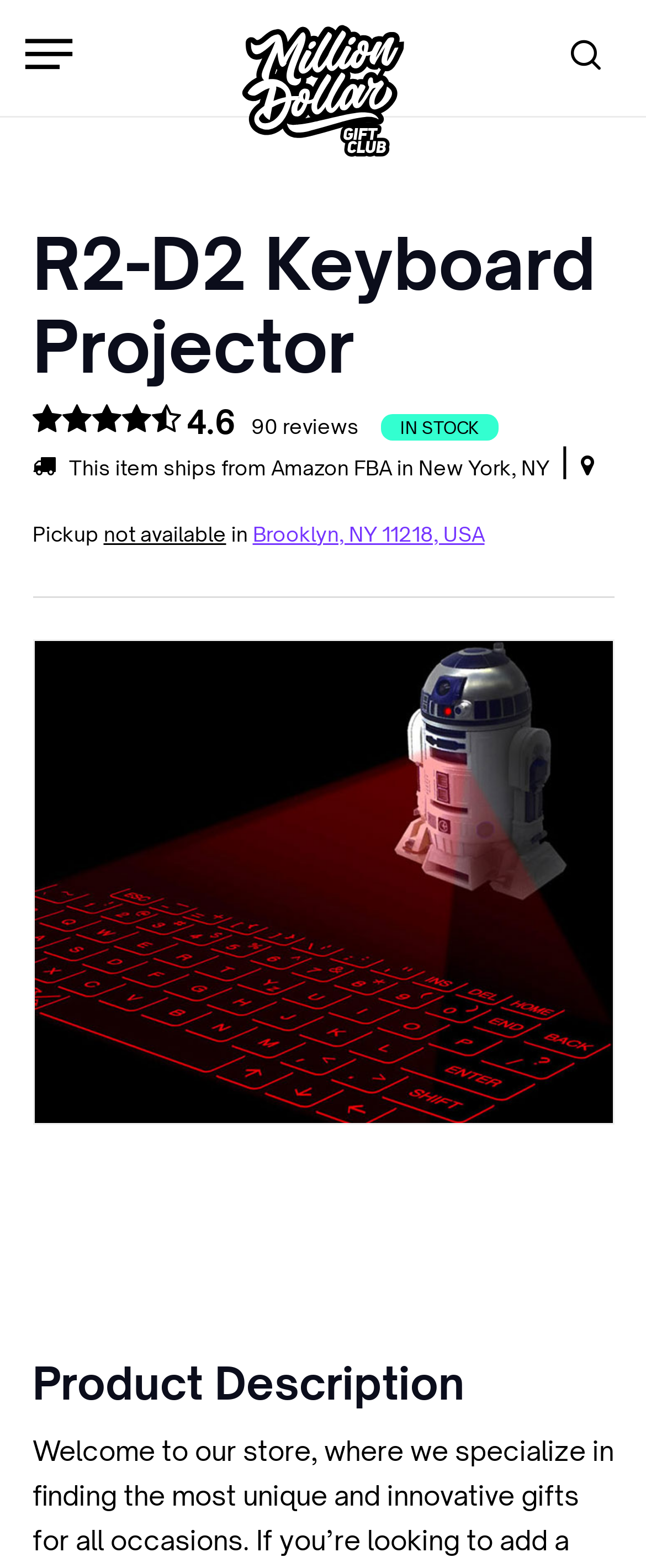Locate the bounding box coordinates of the area that needs to be clicked to fulfill the following instruction: "Search for a product". The coordinates should be in the format of four float numbers between 0 and 1, namely [left, top, right, bottom].

[0.05, 0.082, 0.95, 0.127]